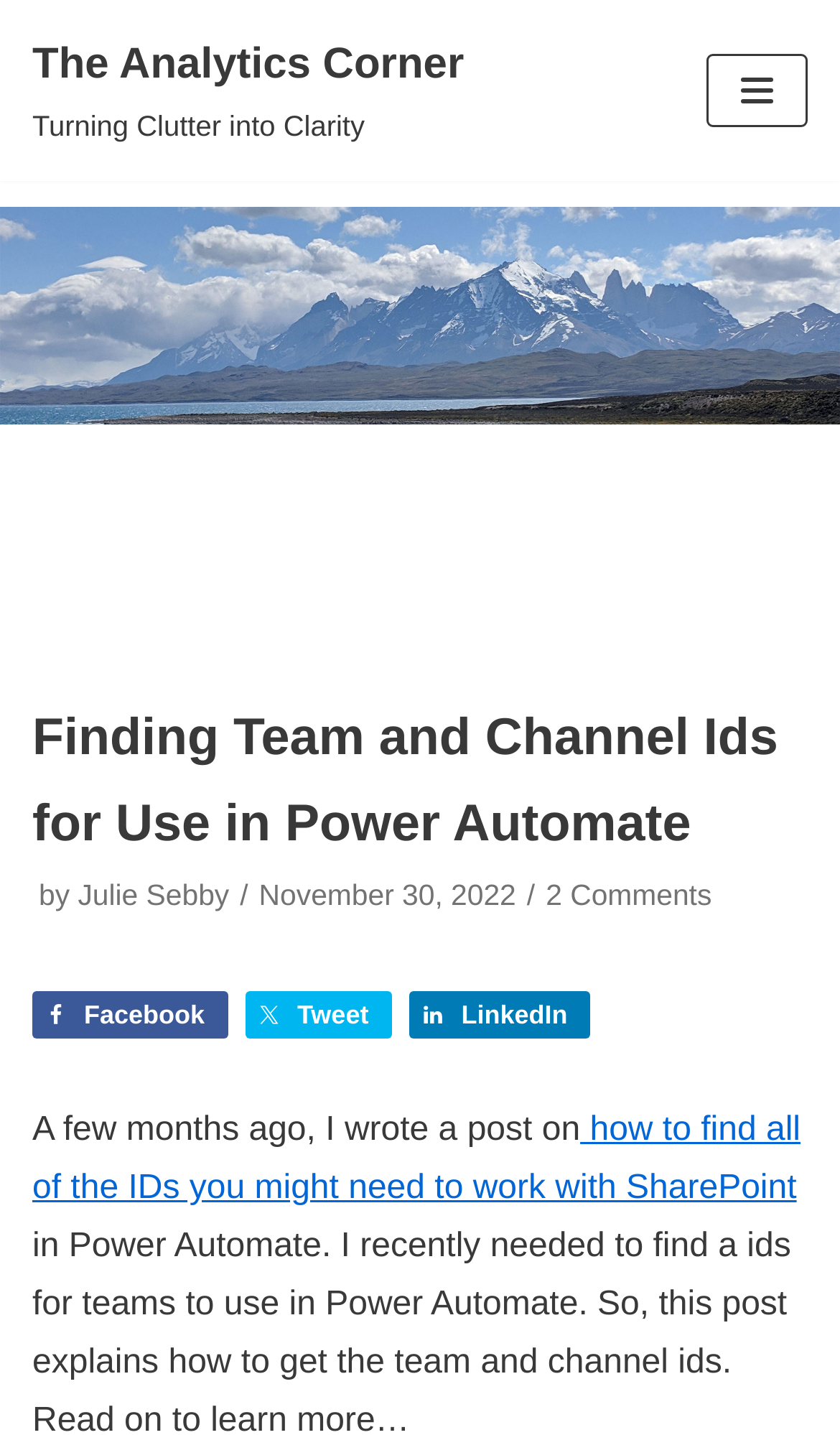Find the bounding box coordinates for the area that should be clicked to accomplish the instruction: "Read the related post on finding SharePoint IDs".

[0.038, 0.775, 0.953, 0.841]